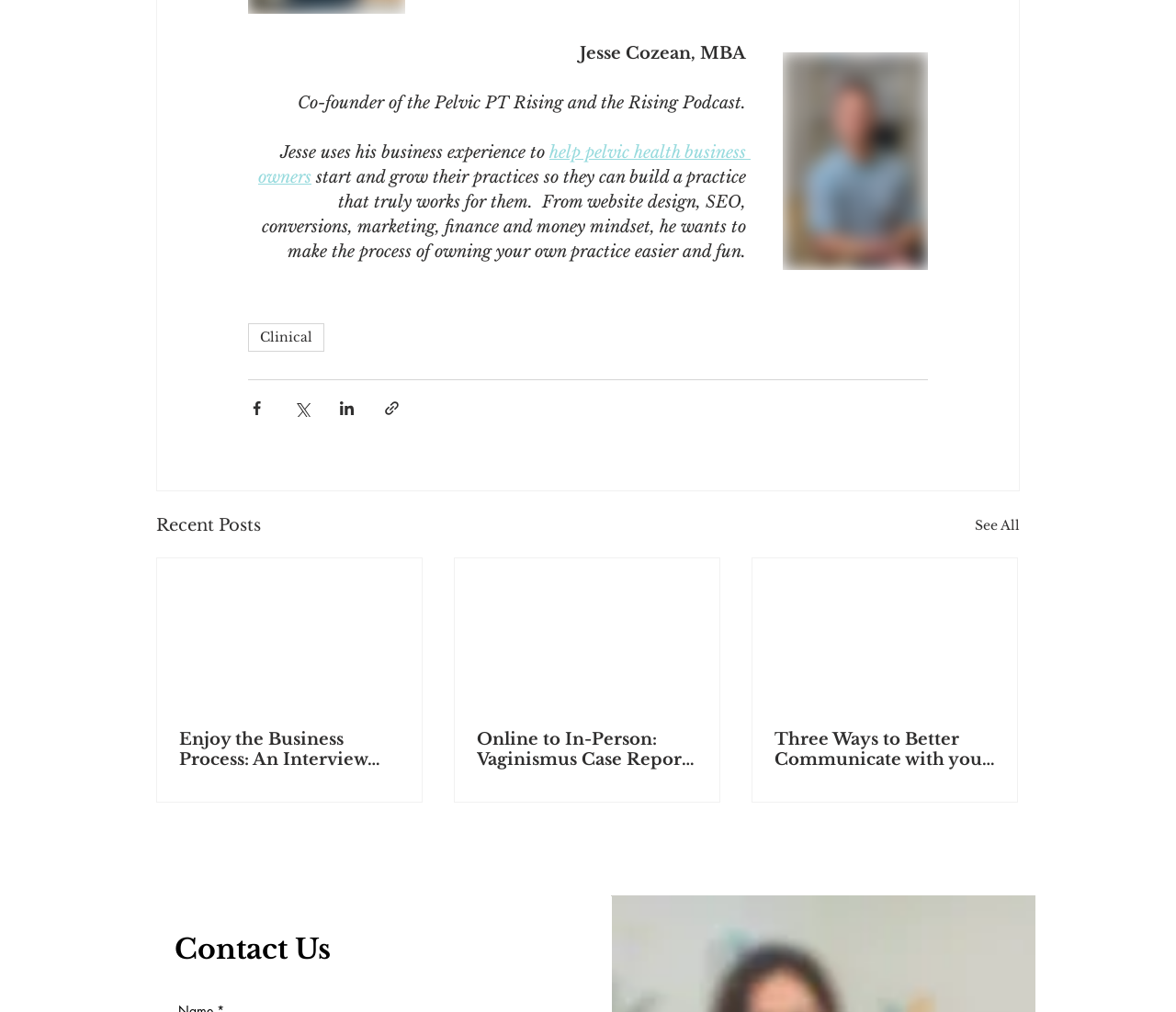Locate the bounding box coordinates of the element that needs to be clicked to carry out the instruction: "Click the button to share via Facebook". The coordinates should be given as four float numbers ranging from 0 to 1, i.e., [left, top, right, bottom].

[0.211, 0.394, 0.226, 0.412]